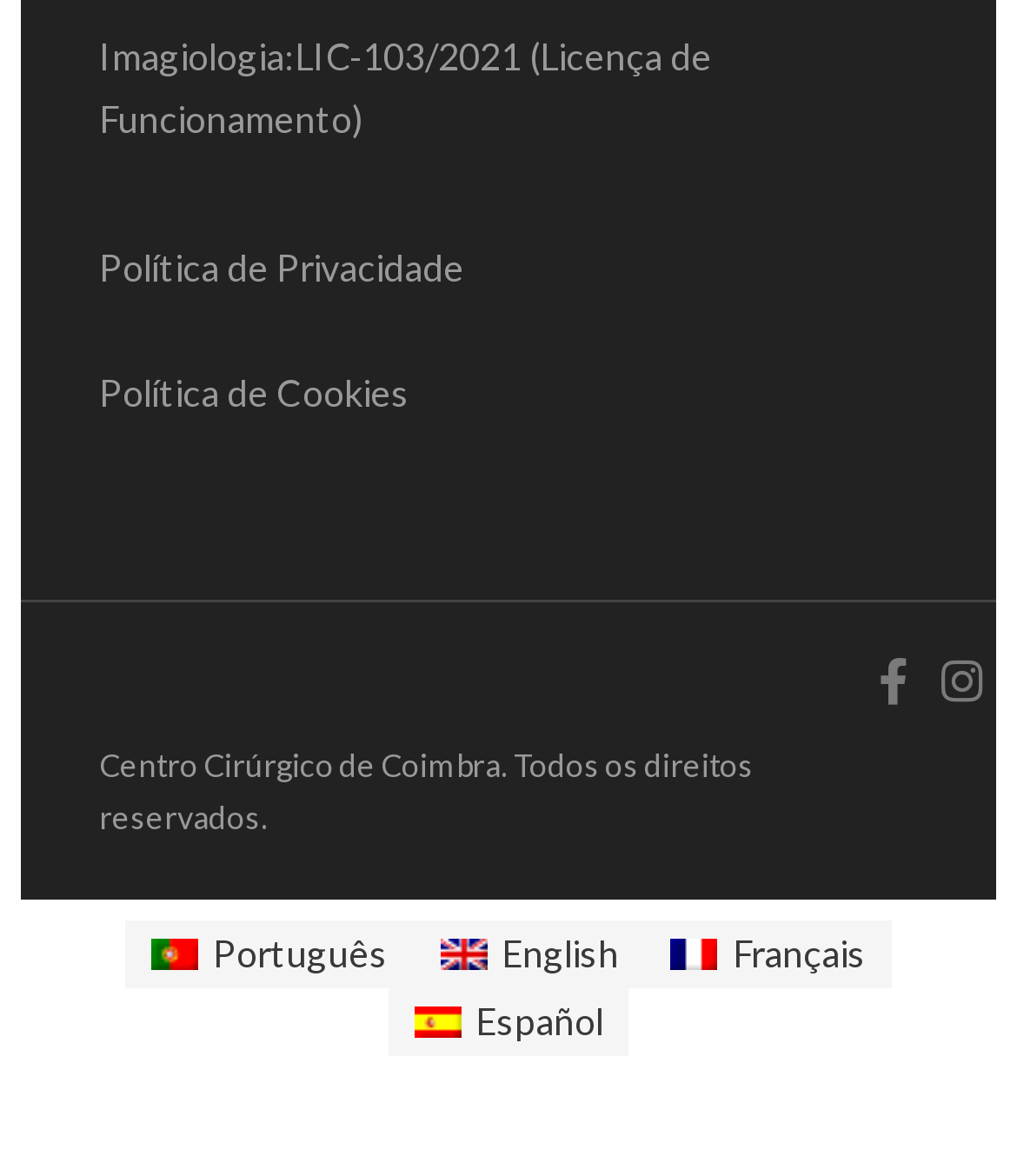Bounding box coordinates are specified in the format (top-left x, top-left y, bottom-right x, bottom-right y). All values are floating point numbers bounded between 0 and 1. Please provide the bounding box coordinate of the region this sentence describes: Português

[0.123, 0.782, 0.407, 0.84]